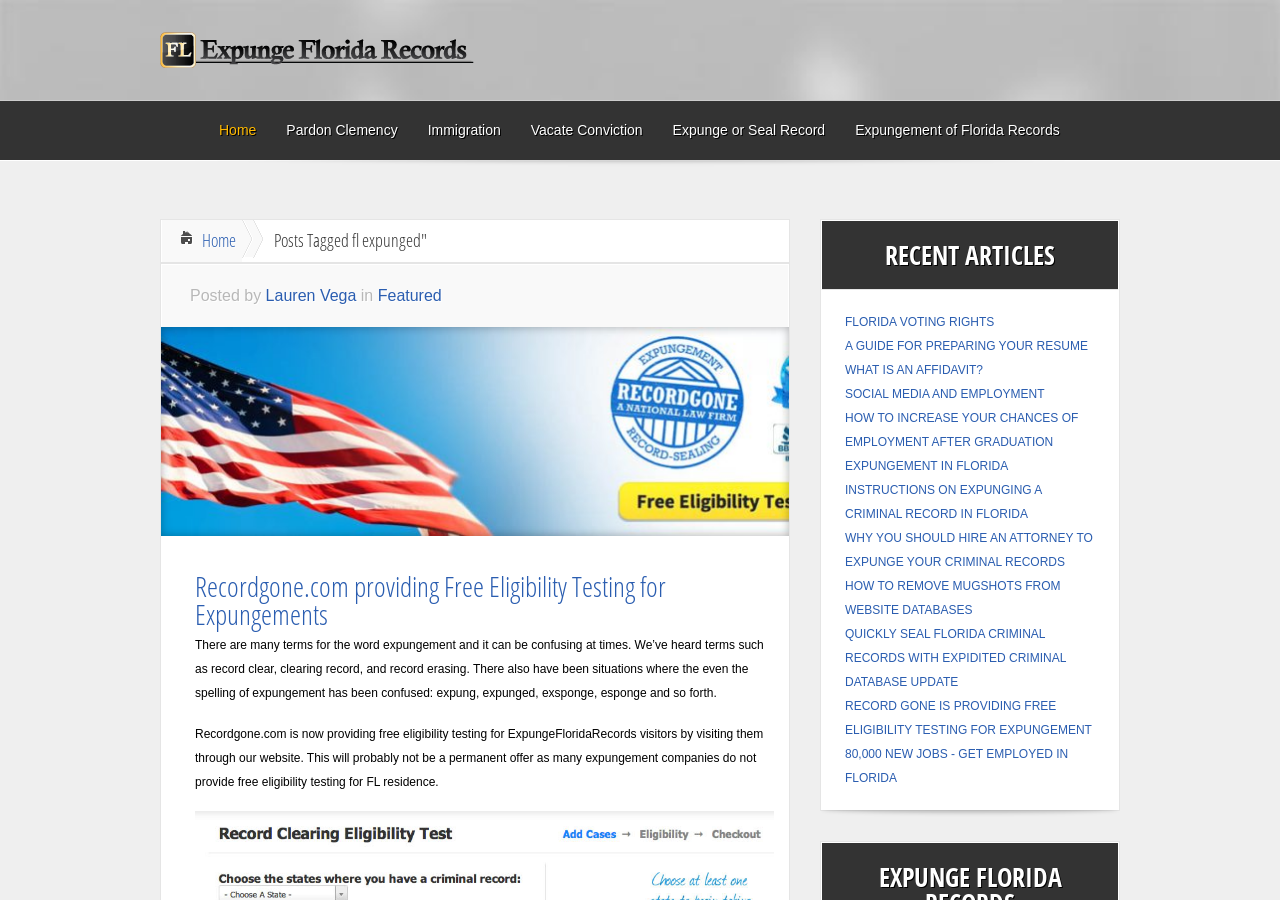What is the main topic of this webpage?
Craft a detailed and extensive response to the question.

Based on the webpage's content, including the links and articles, it appears that the main topic is expungement in Florida, specifically providing information and resources for individuals seeking to expunge their criminal records in the state.